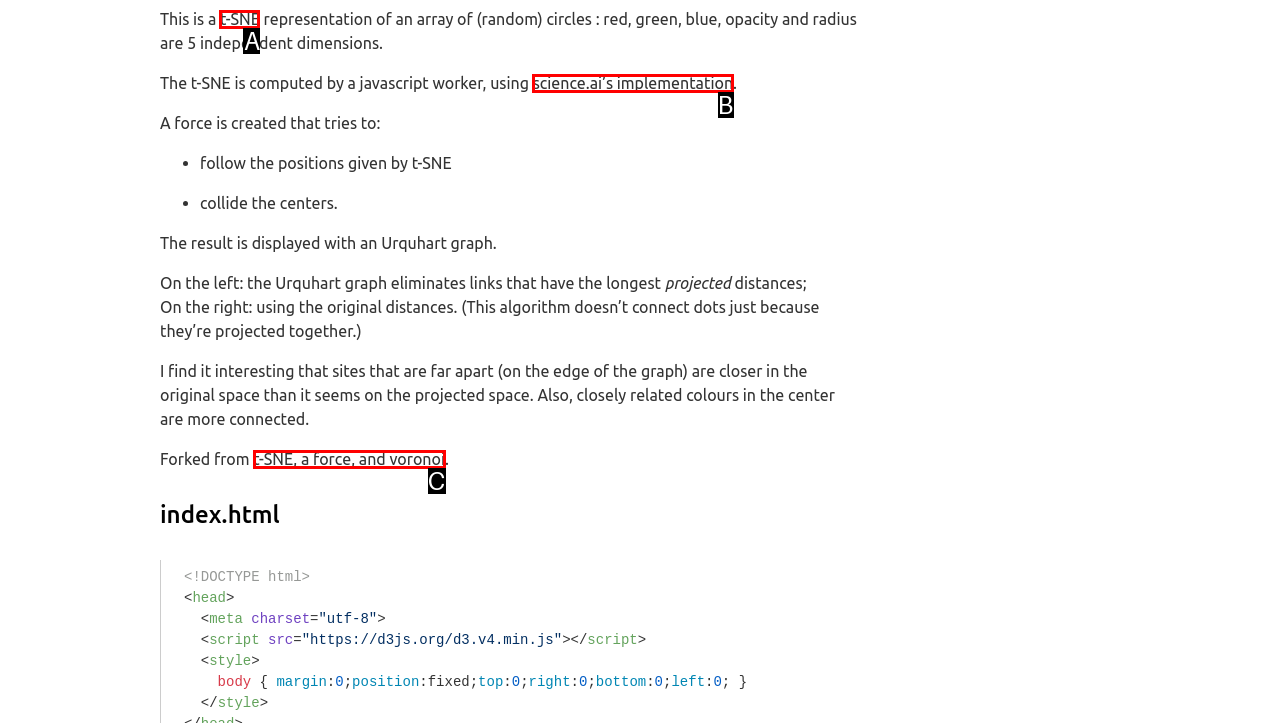Find the HTML element that matches the description provided: Live Edge Bar Tops
Answer using the corresponding option letter.

None